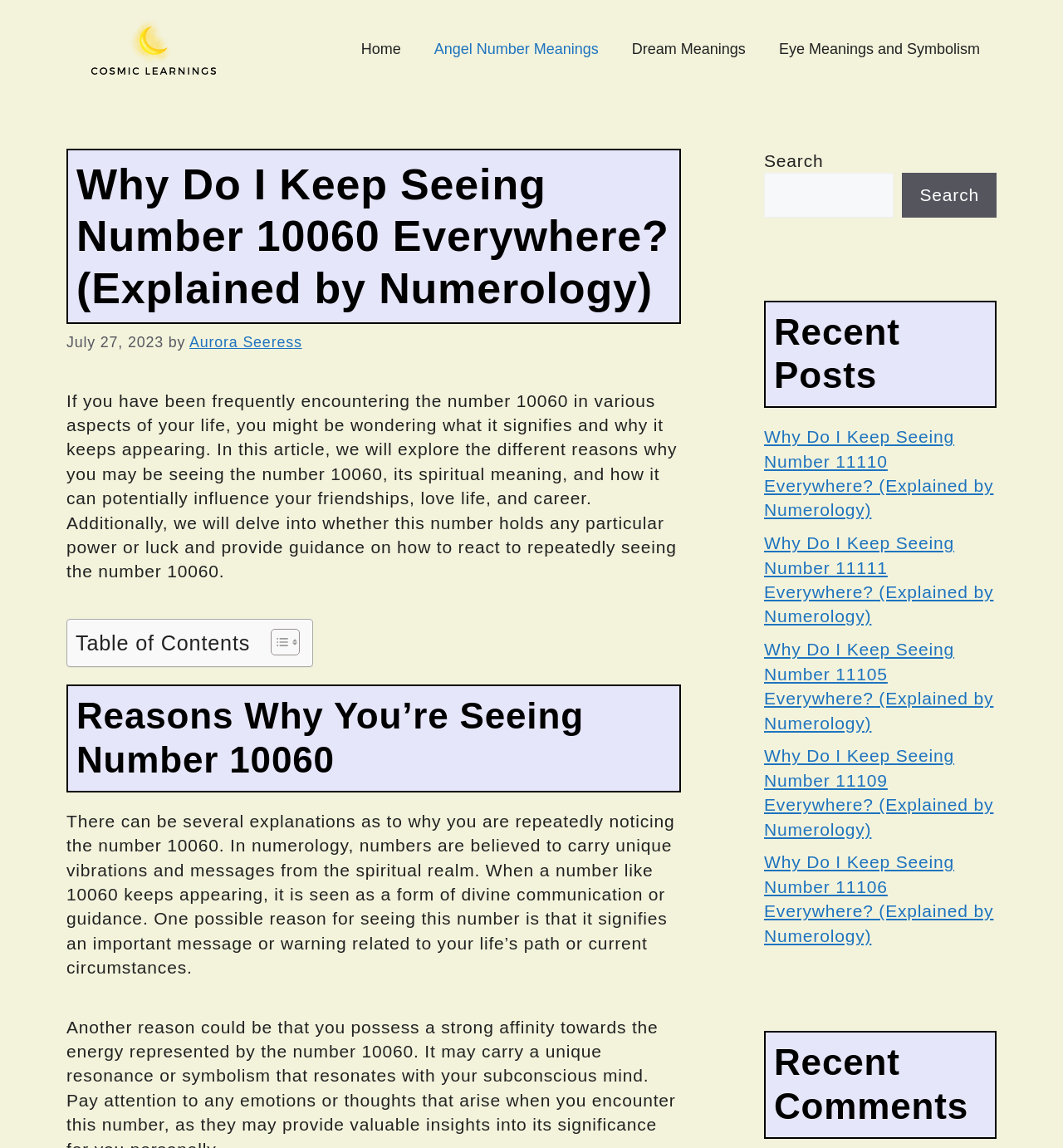Please find and report the bounding box coordinates of the element to click in order to perform the following action: "Toggle the table of content". The coordinates should be expressed as four float numbers between 0 and 1, in the format [left, top, right, bottom].

[0.243, 0.547, 0.278, 0.571]